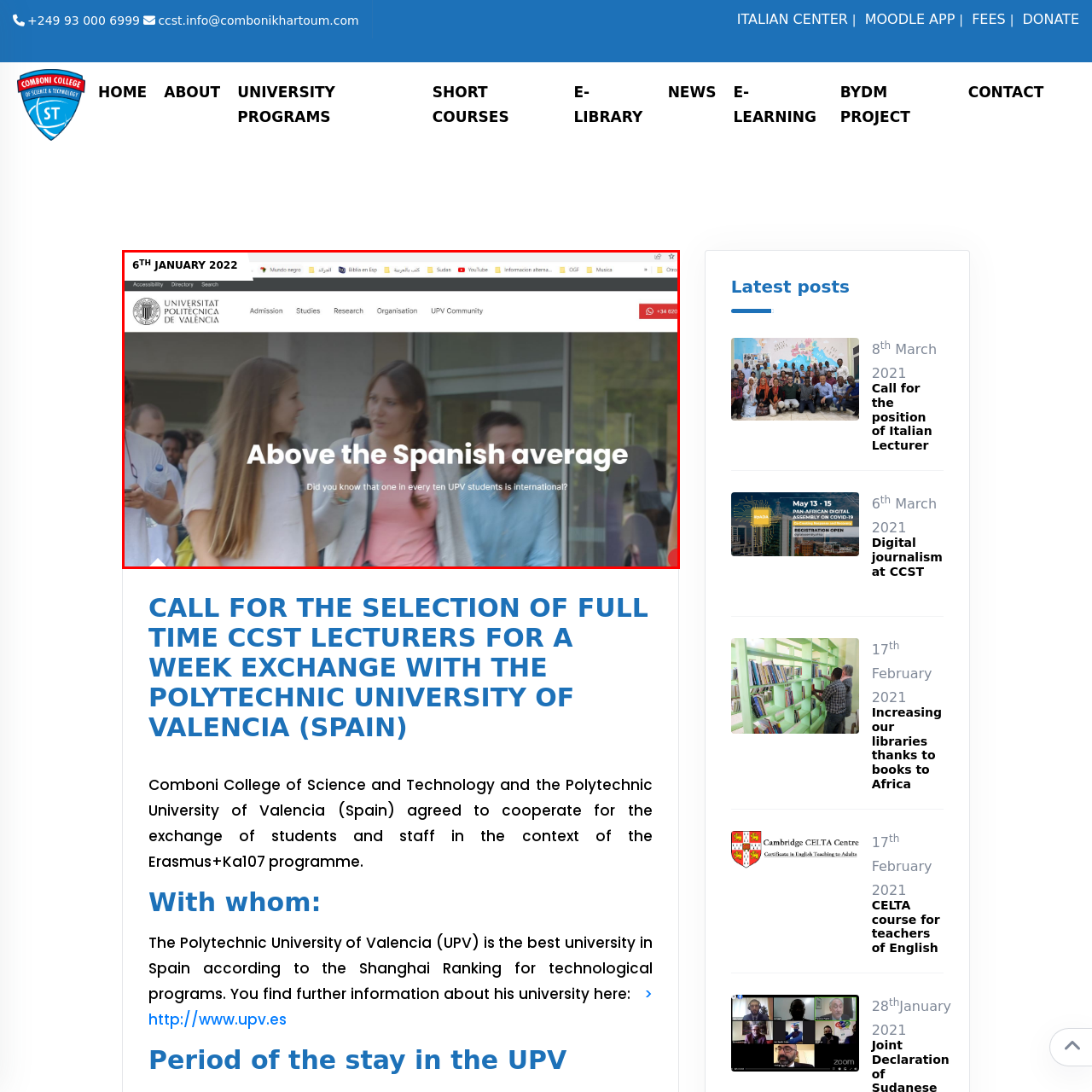Examine the image within the red box and give a concise answer to this question using a single word or short phrase: 
What percentage of UPV students are international?

One in ten